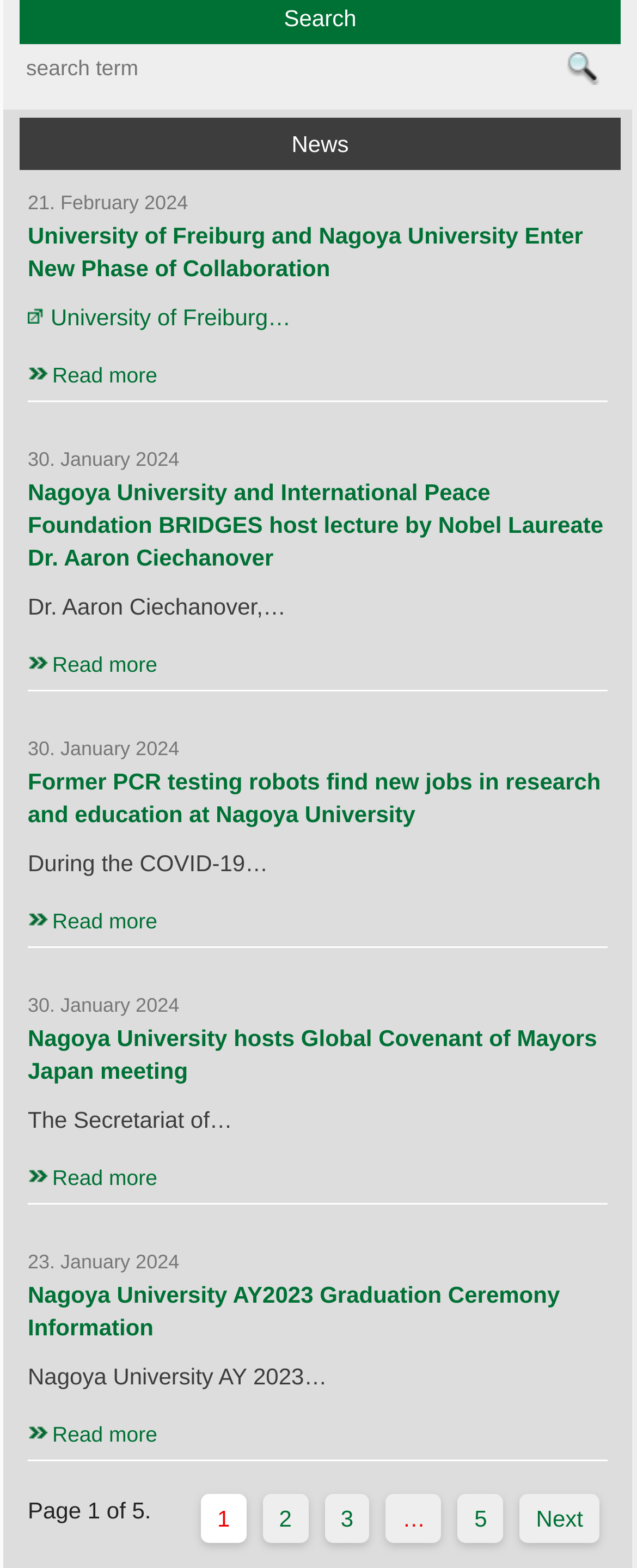Can you find the bounding box coordinates for the element to click on to achieve the instruction: "Click the 'Read more' button"?

[0.044, 0.229, 0.954, 0.256]